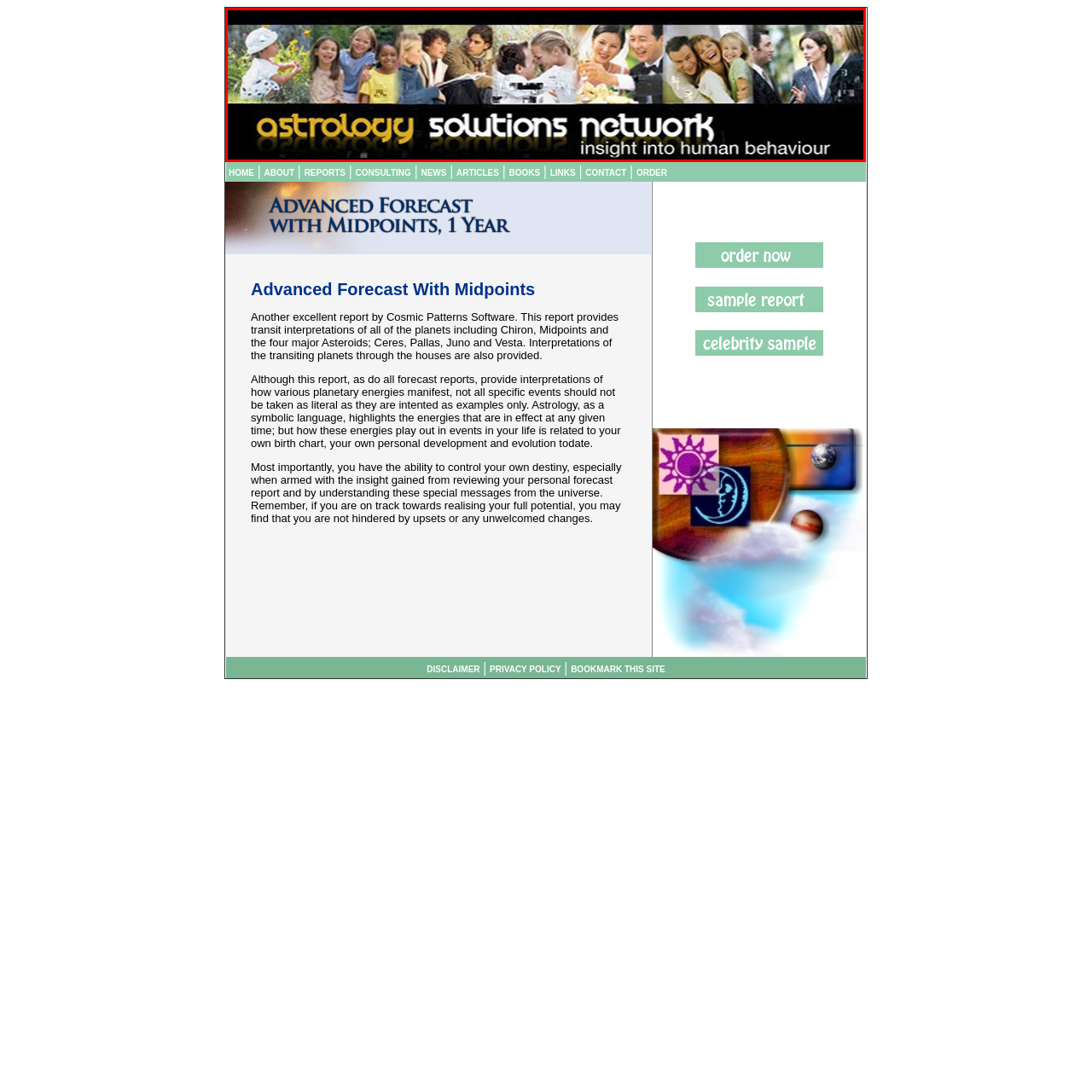Elaborate on the scene depicted inside the red bounding box.

The image features a montage depicting a diverse array of people engaging in various joyful moments, symbolizing connection and harmony. Positioned prominently is the text "Astrology Solutions Network," showcasing the brand name in stylized typography, along with the tagline "insight into human behaviour." This imagery reflects the network's focus on astrology and its influence on human relationships and behaviors, illustrating how astrological insights can foster understanding and personal growth. The vibrant images of families and friends suggest warmth and community, inviting viewers to explore the emotional and relational benefits of astrological services offered by the network.